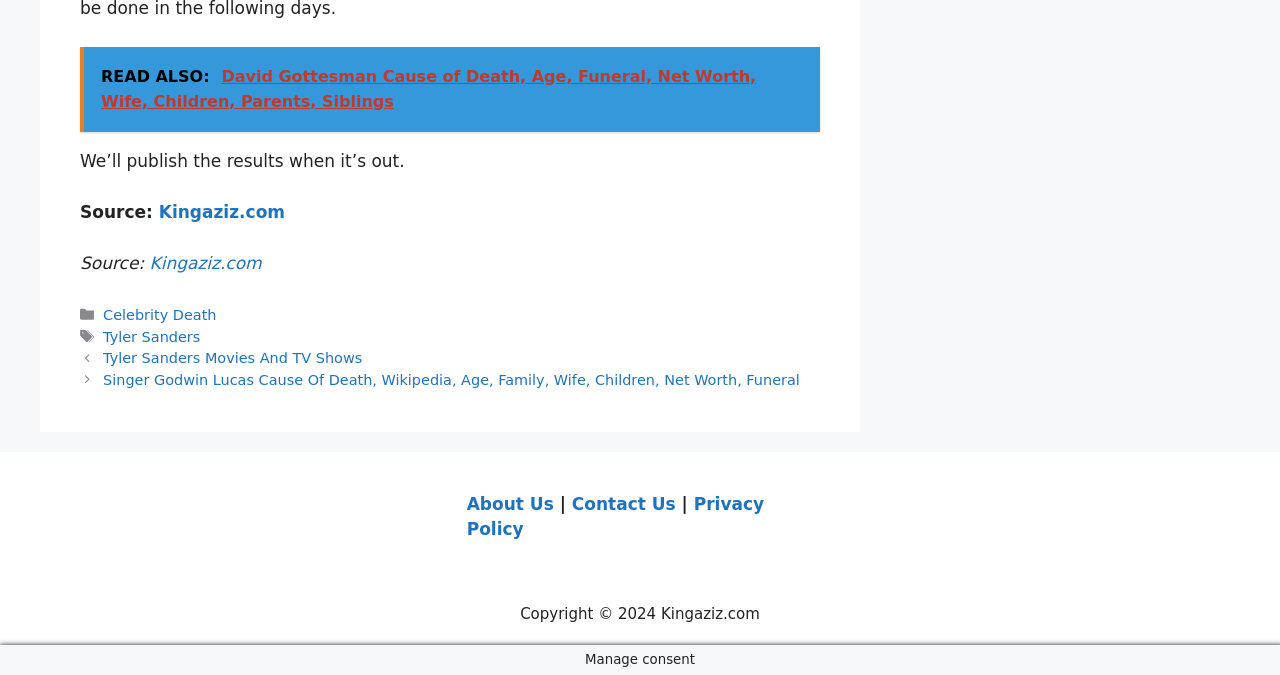Ascertain the bounding box coordinates for the UI element detailed here: "Tyler Sanders". The coordinates should be provided as [left, top, right, bottom] with each value being a float between 0 and 1.

[0.081, 0.487, 0.156, 0.511]